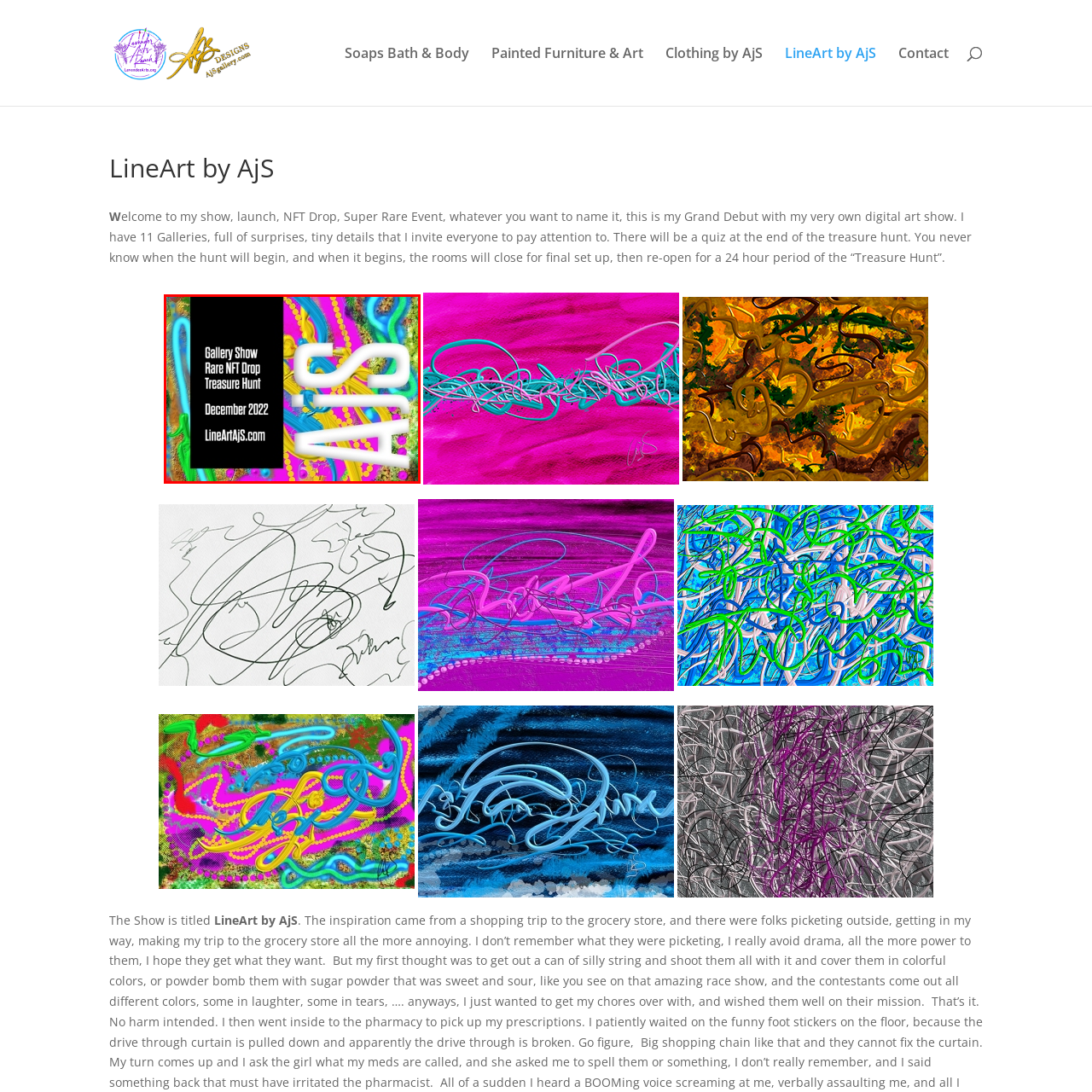View the part of the image surrounded by red, What is the date of the event? Respond with a concise word or phrase.

December 2022